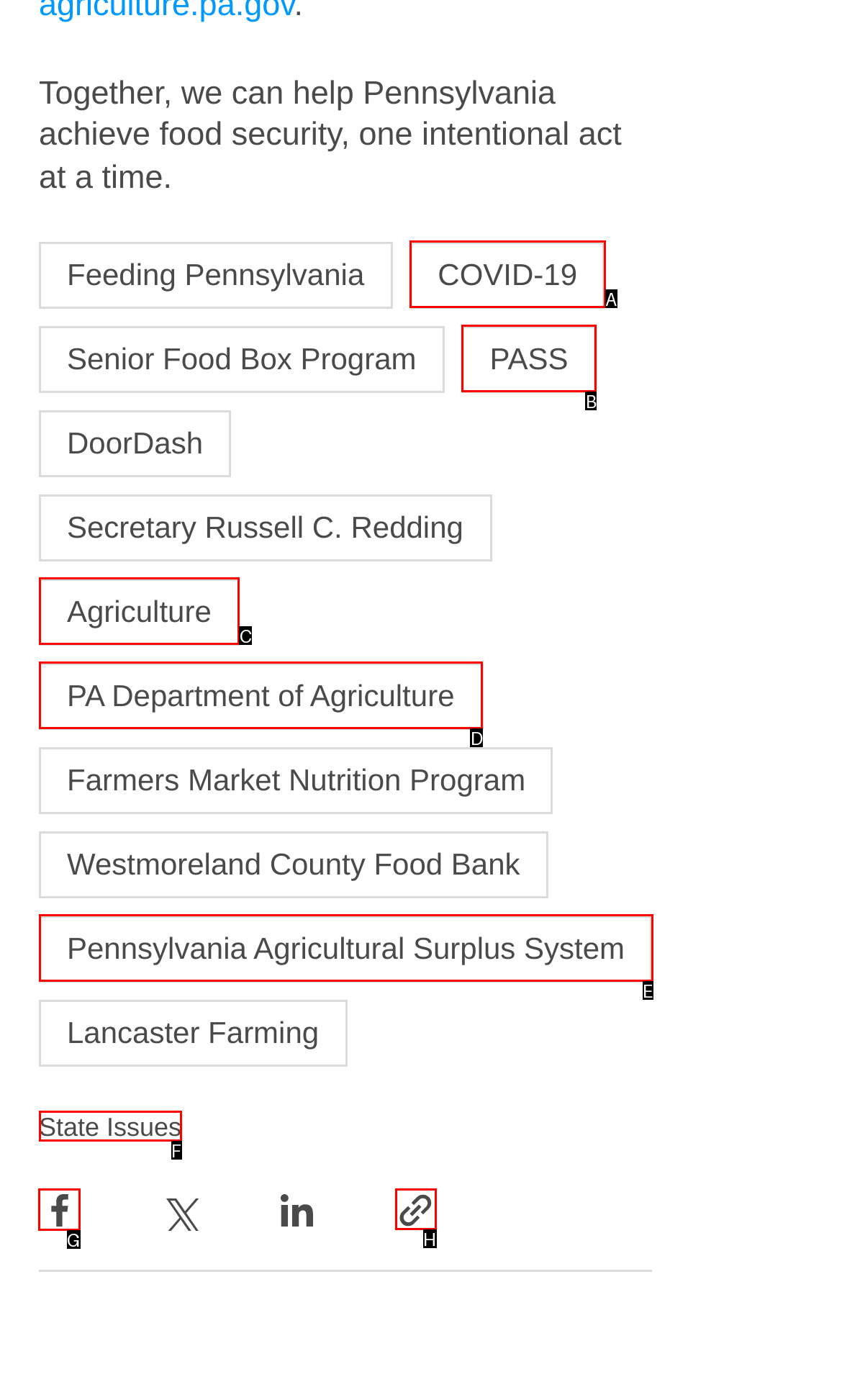What letter corresponds to the UI element to complete this task: View the article about LOT Polish Airlines
Answer directly with the letter.

None